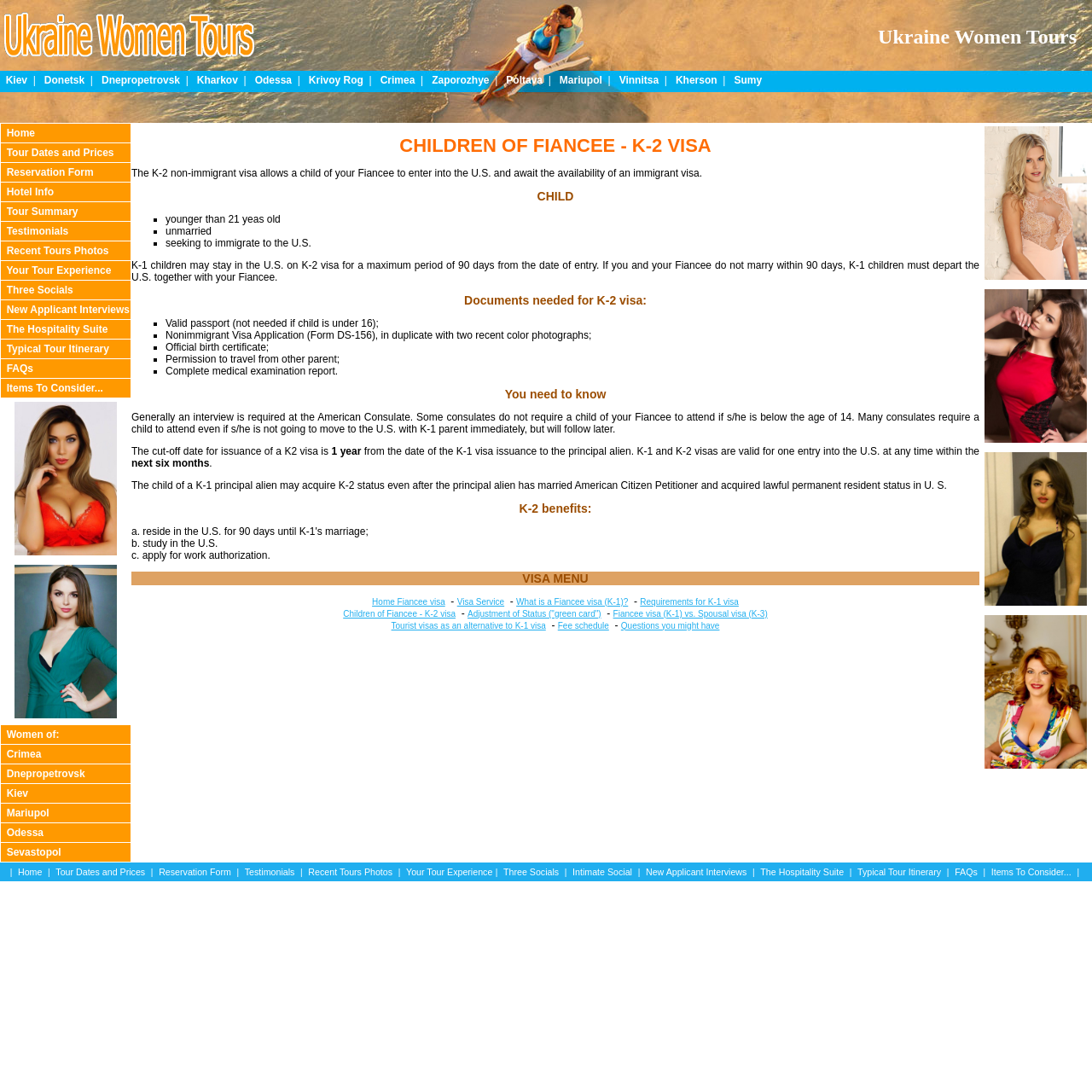Please mark the bounding box coordinates of the area that should be clicked to carry out the instruction: "view Home".

[0.003, 0.116, 0.032, 0.127]